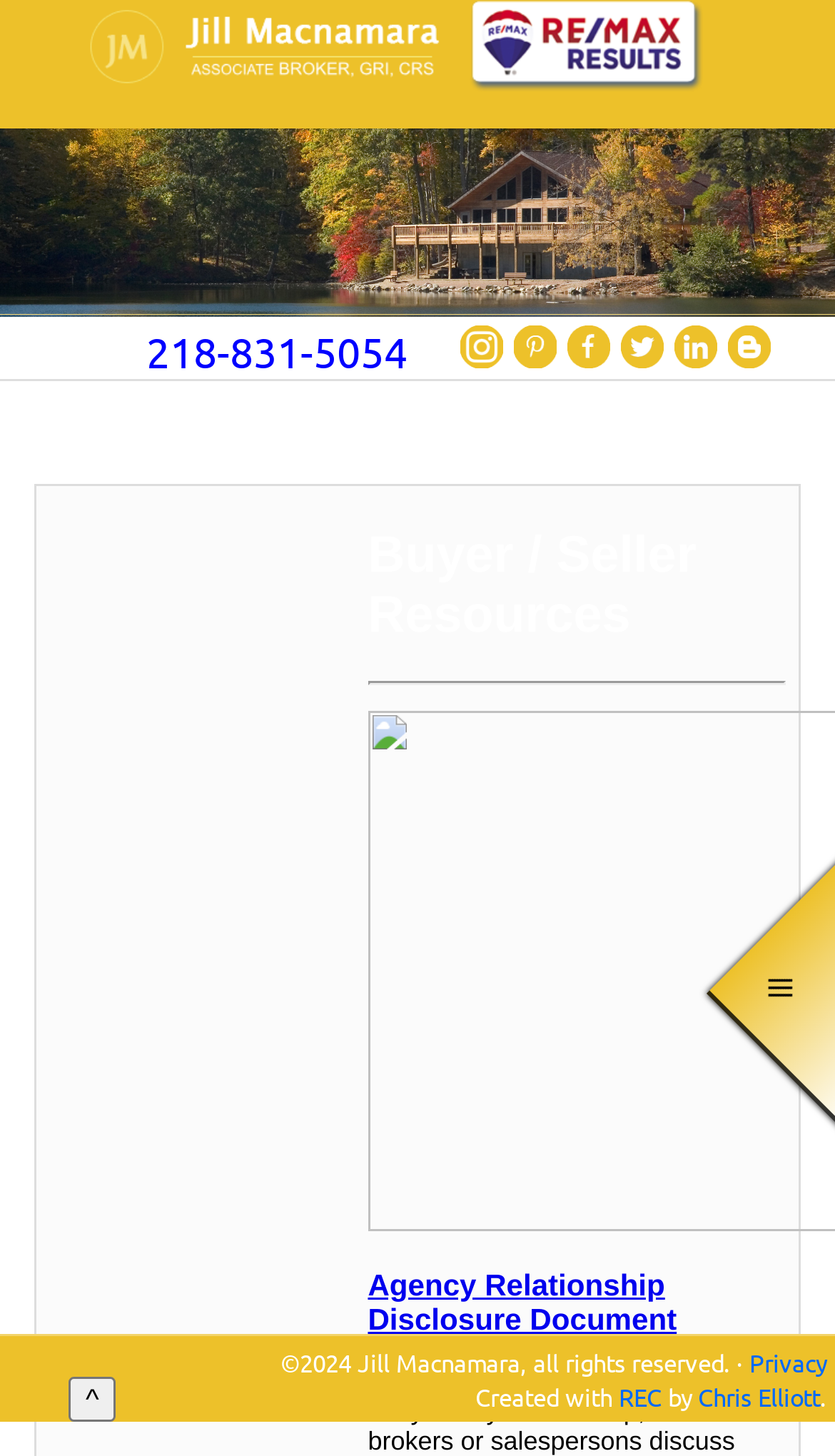Answer this question in one word or a short phrase: What is the title of the section below the separator?

Agency Relationship Disclosure Document